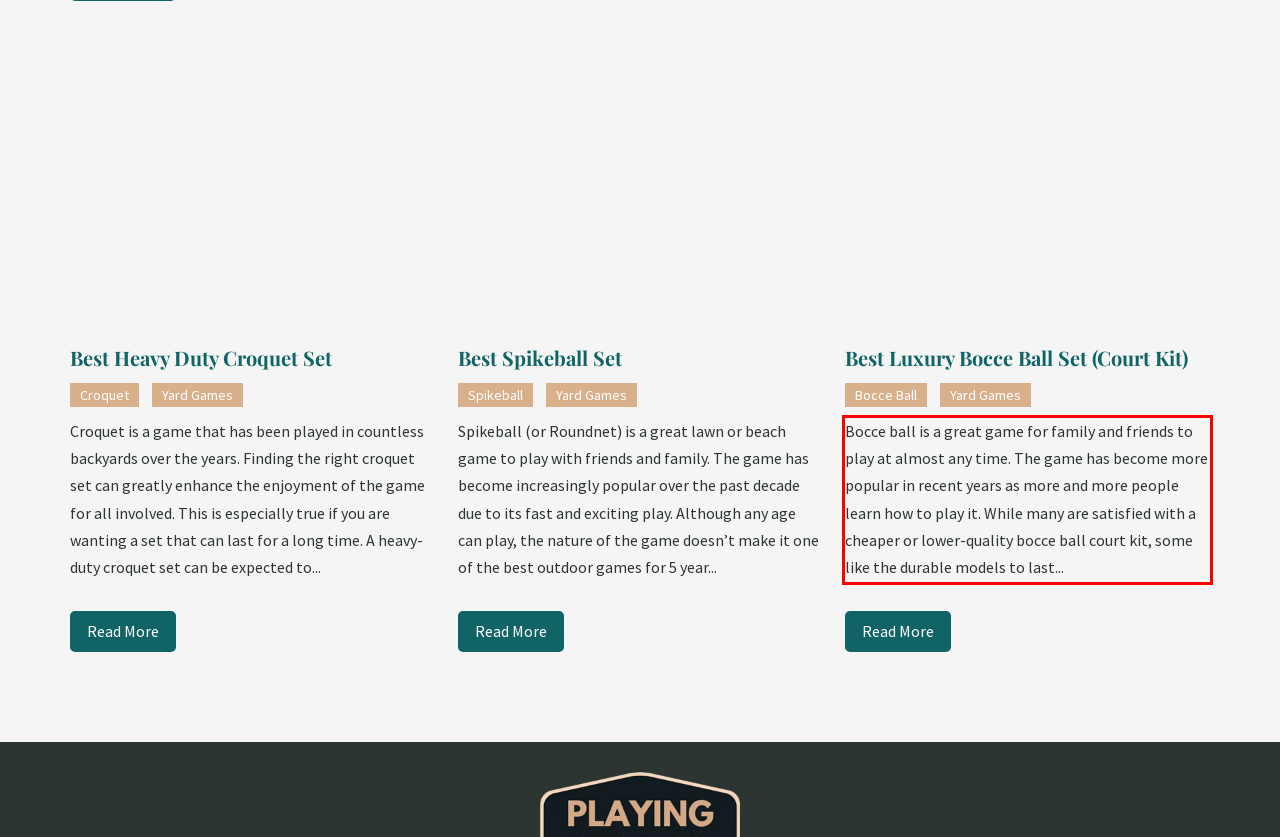Using the provided screenshot of a webpage, recognize the text inside the red rectangle bounding box by performing OCR.

Bocce ball is a great game for family and friends to play at almost any time. The game has become more popular in recent years as more and more people learn how to play it. While many are satisfied with a cheaper or lower-quality bocce ball court kit, some like the durable models to last...